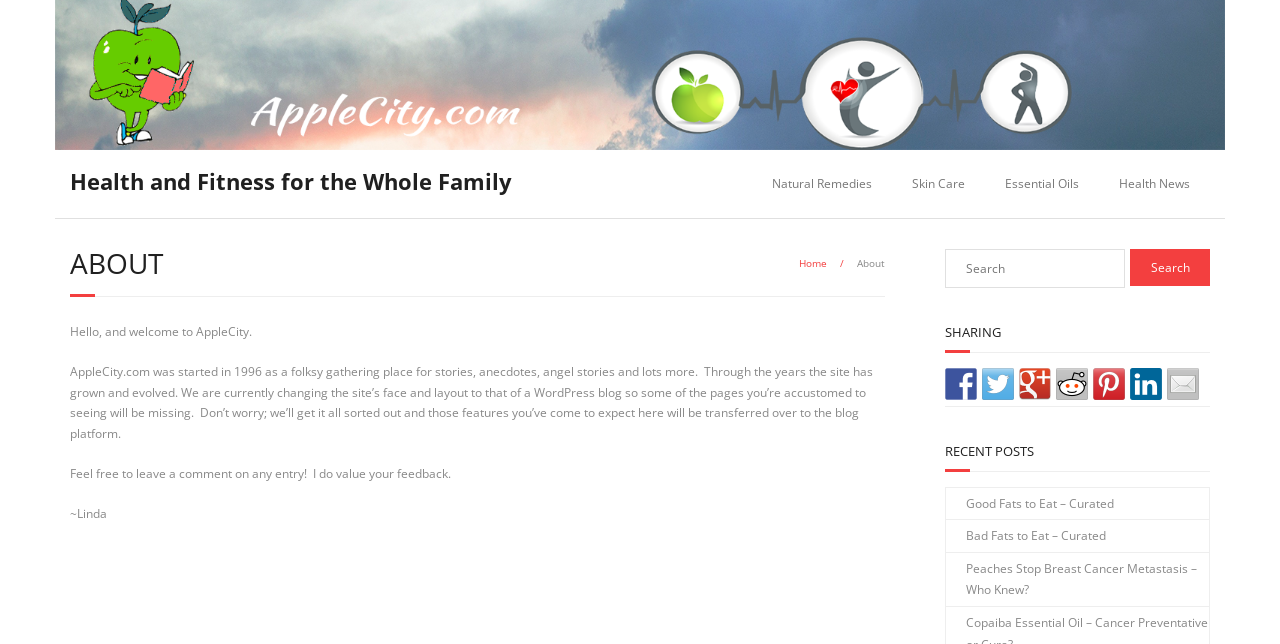By analyzing the image, answer the following question with a detailed response: What social media platforms can users share content with?

In the SHARING section of the webpage, I can see links to various social media platforms such as Facebook, Twitter, Google Plus, Reddit, Pinterest, LinkedIn, and mail, which suggests that users can share content from this website with these platforms.